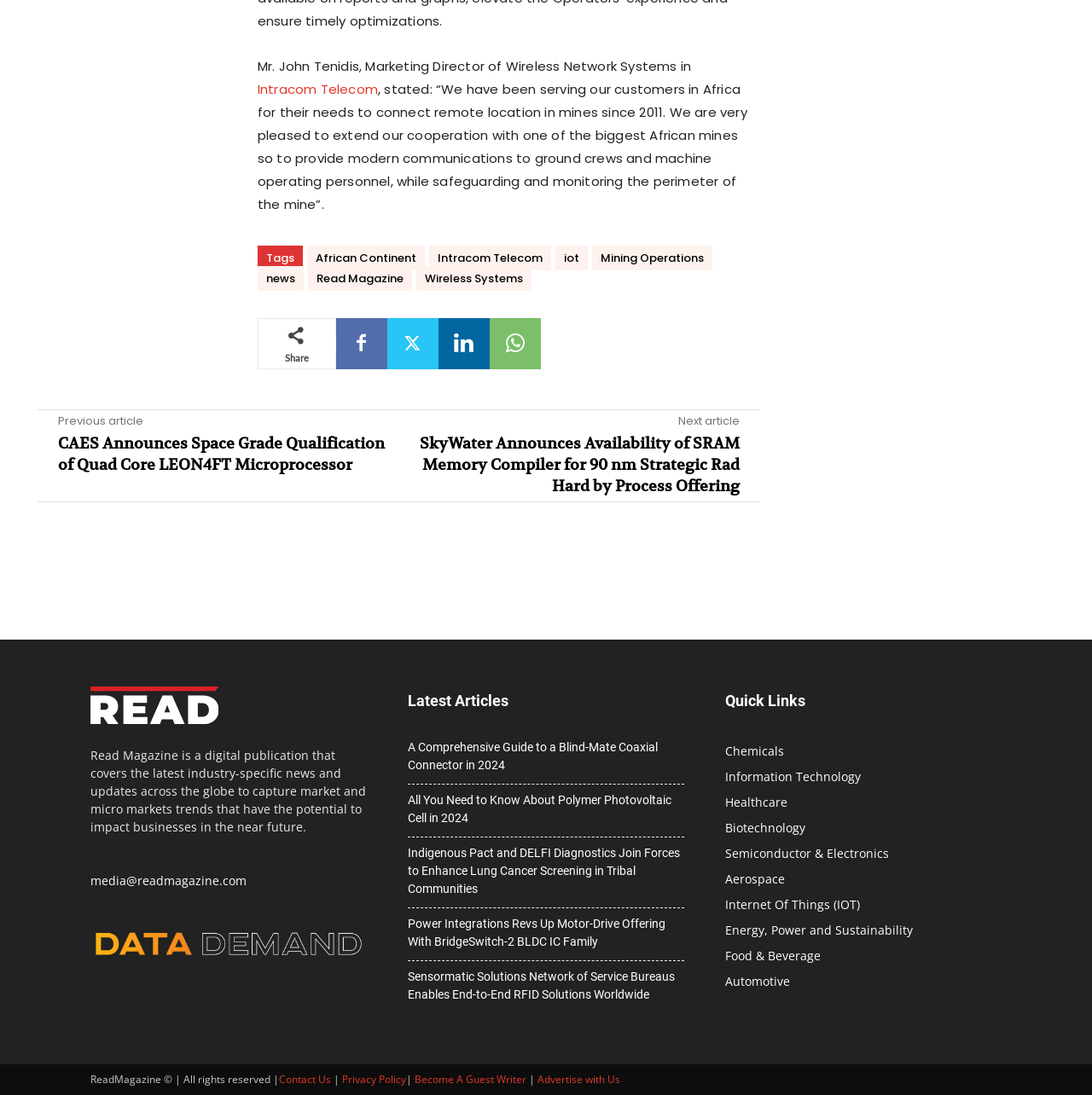Identify the coordinates of the bounding box for the element described below: "Internet Of Things (IOT)". Return the coordinates as four float numbers between 0 and 1: [left, top, right, bottom].

[0.664, 0.819, 0.788, 0.834]